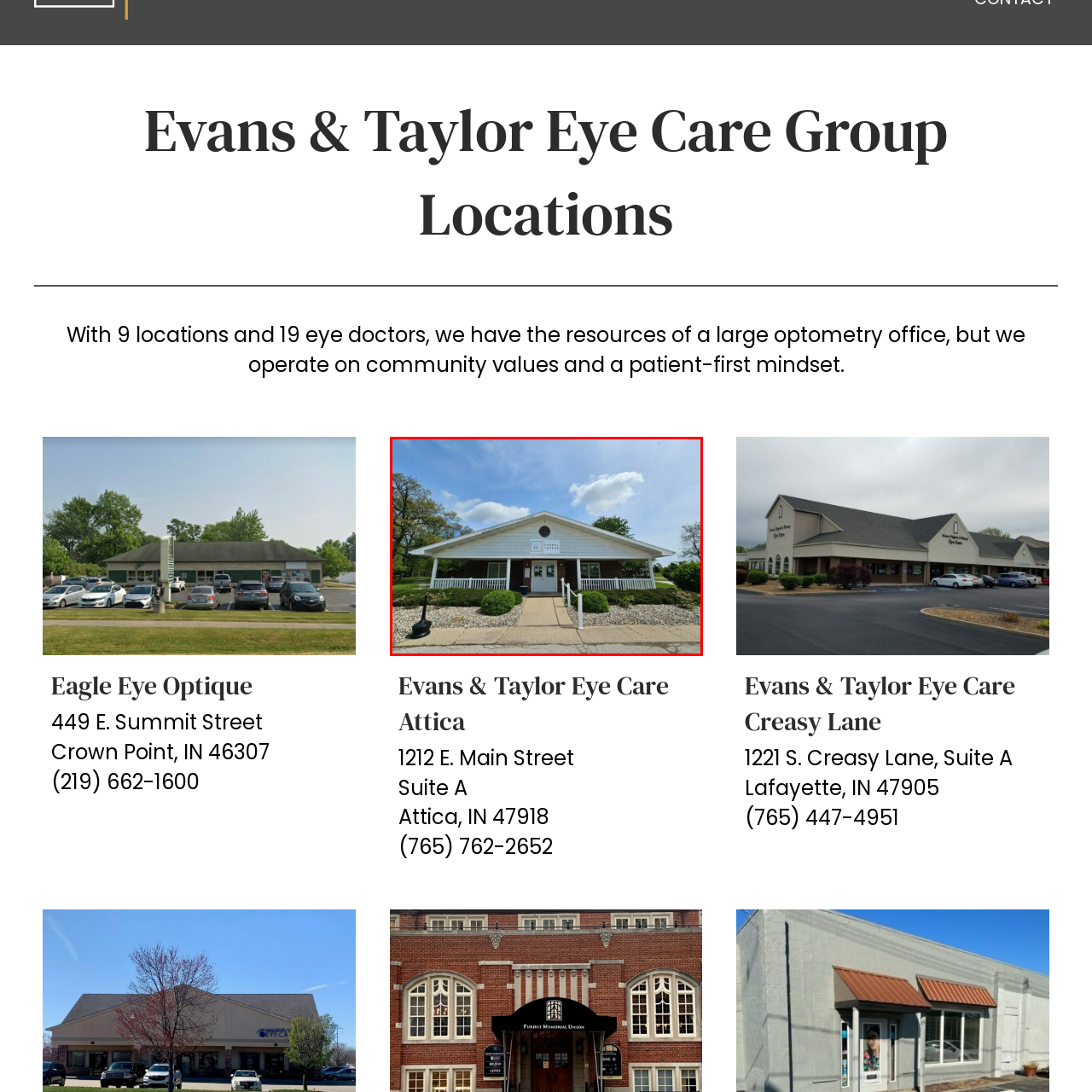Examine the content inside the red bounding box and offer a comprehensive answer to the following question using the details from the image: What is the address of the Evans & Taylor Eye Care Attica office?

The caption provides the specific address of the office, which is part of a network that emphasizes community values and patient-centered care.